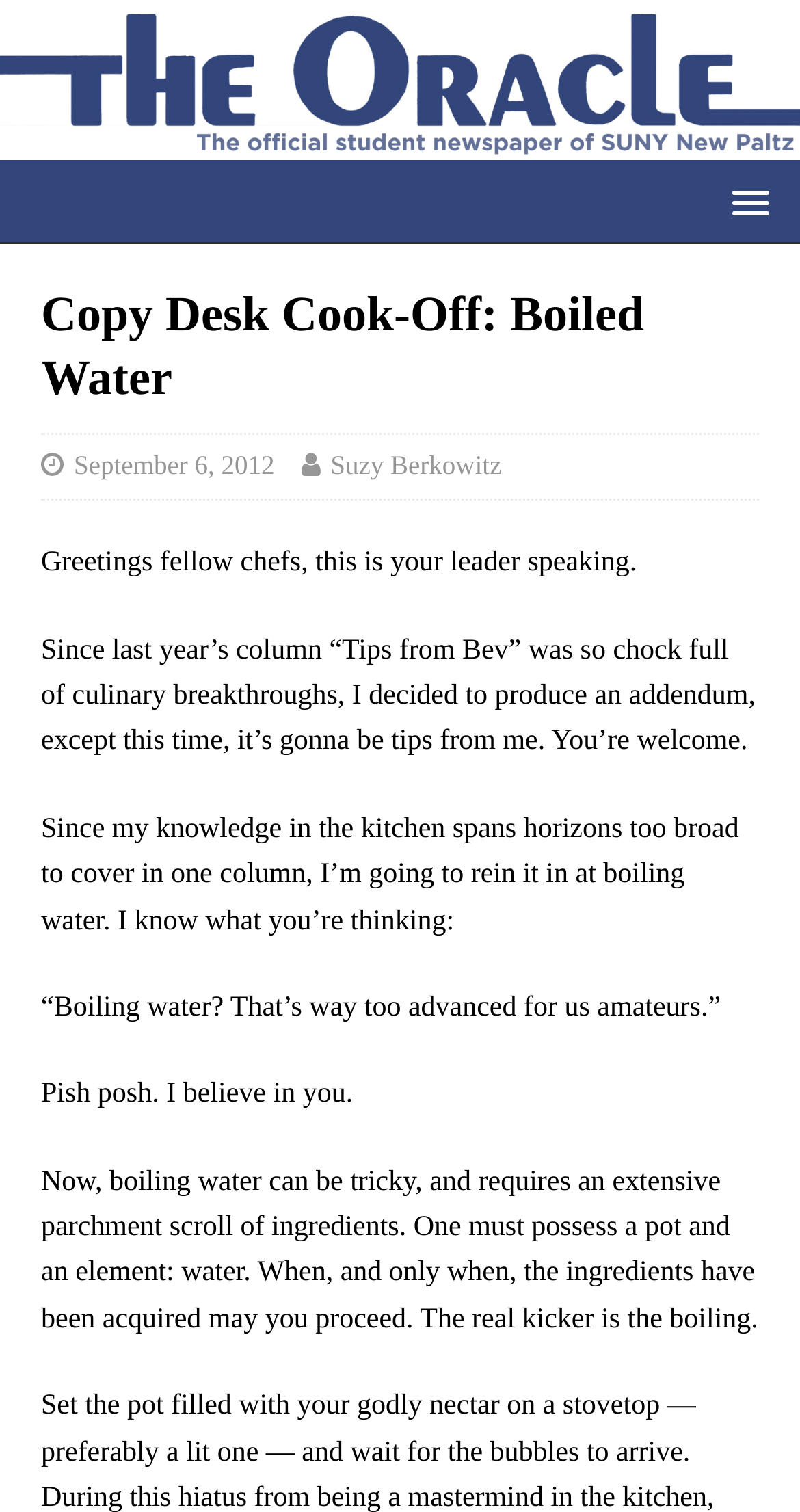What is the tone of the author?
Give a single word or phrase answer based on the content of the image.

Humorous